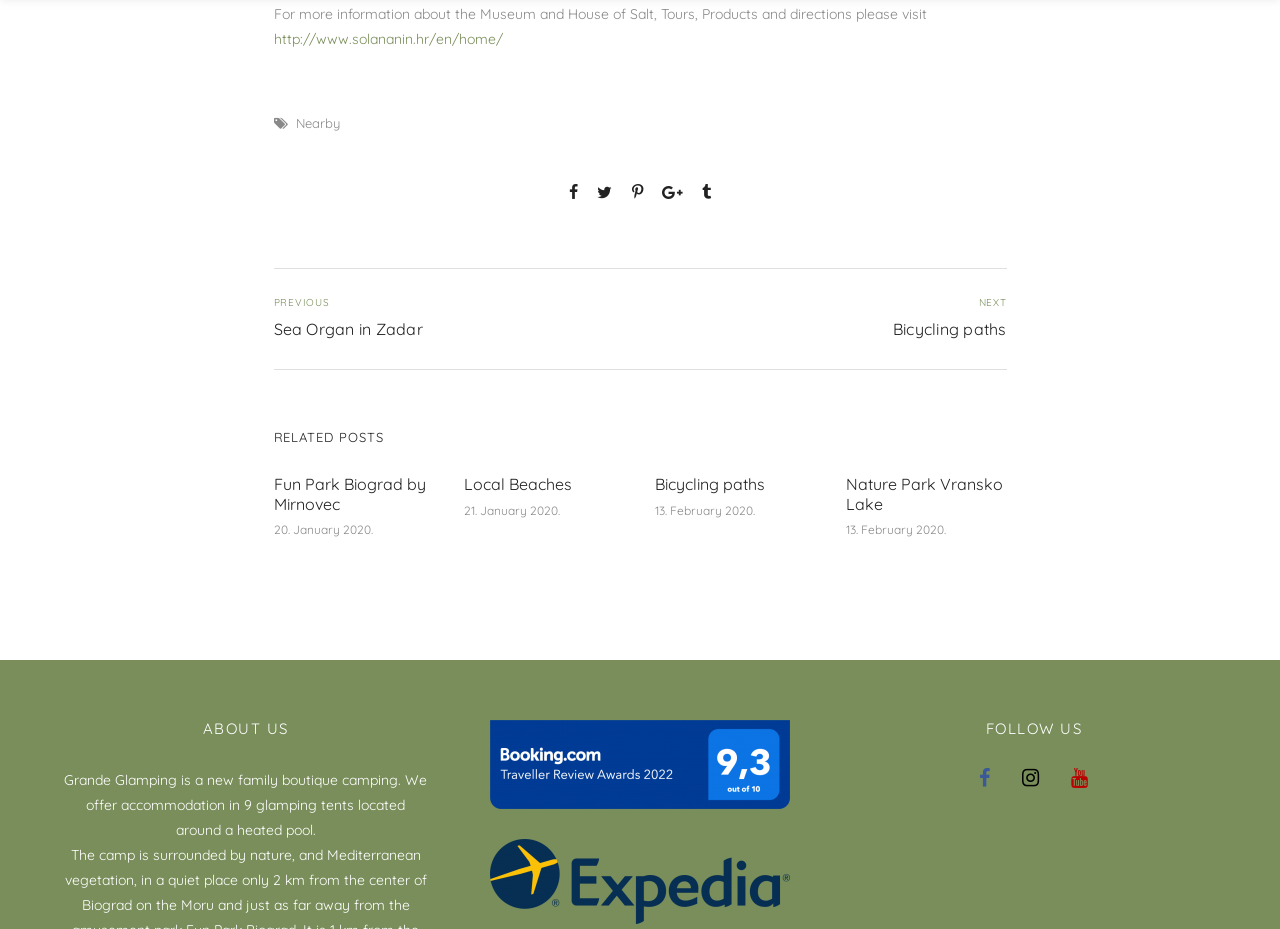Determine the bounding box coordinates of the clickable region to follow the instruction: "follow on Facebook".

[0.765, 0.827, 0.786, 0.848]